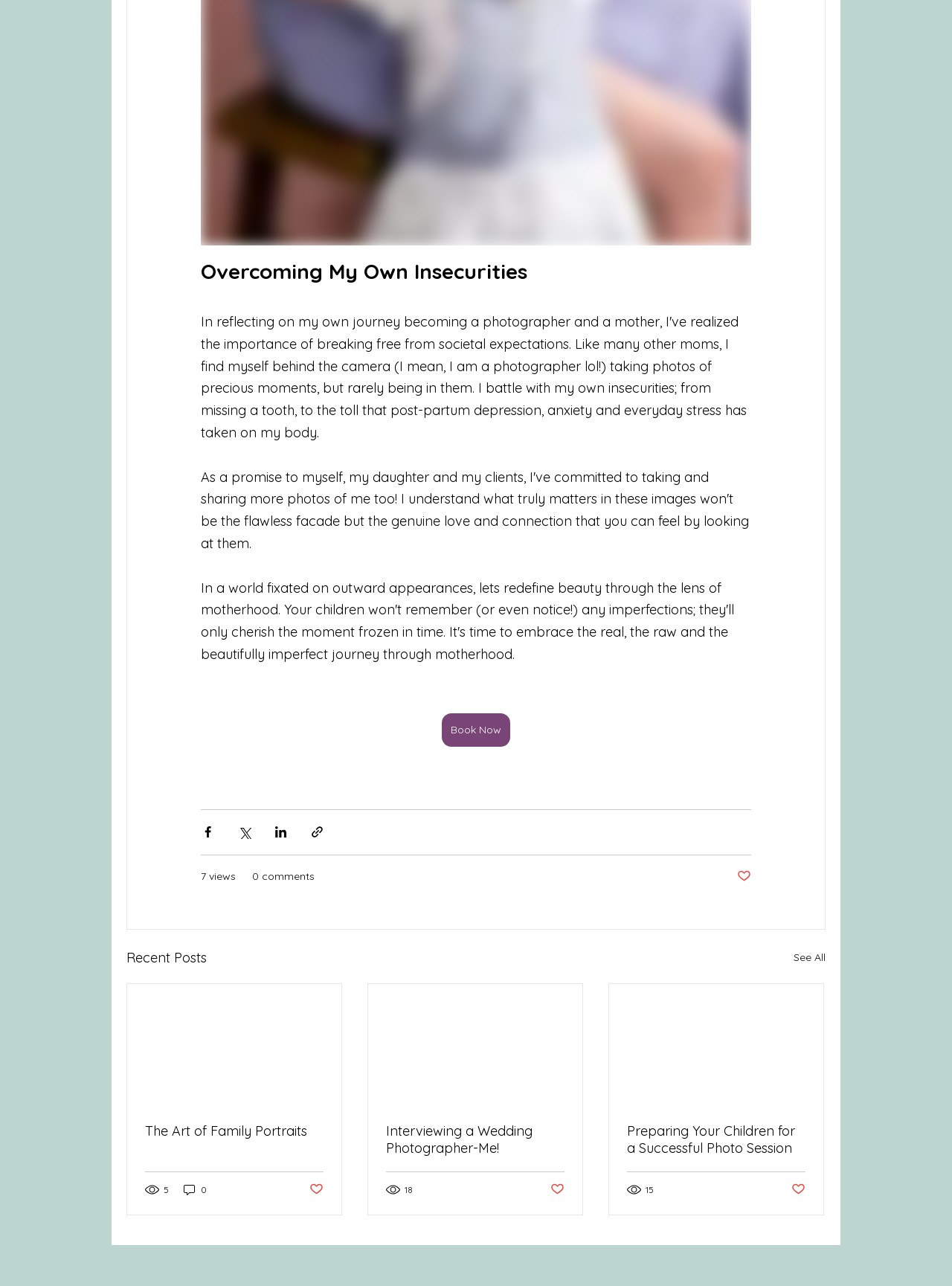Mark the bounding box of the element that matches the following description: "15".

[0.659, 0.92, 0.688, 0.931]